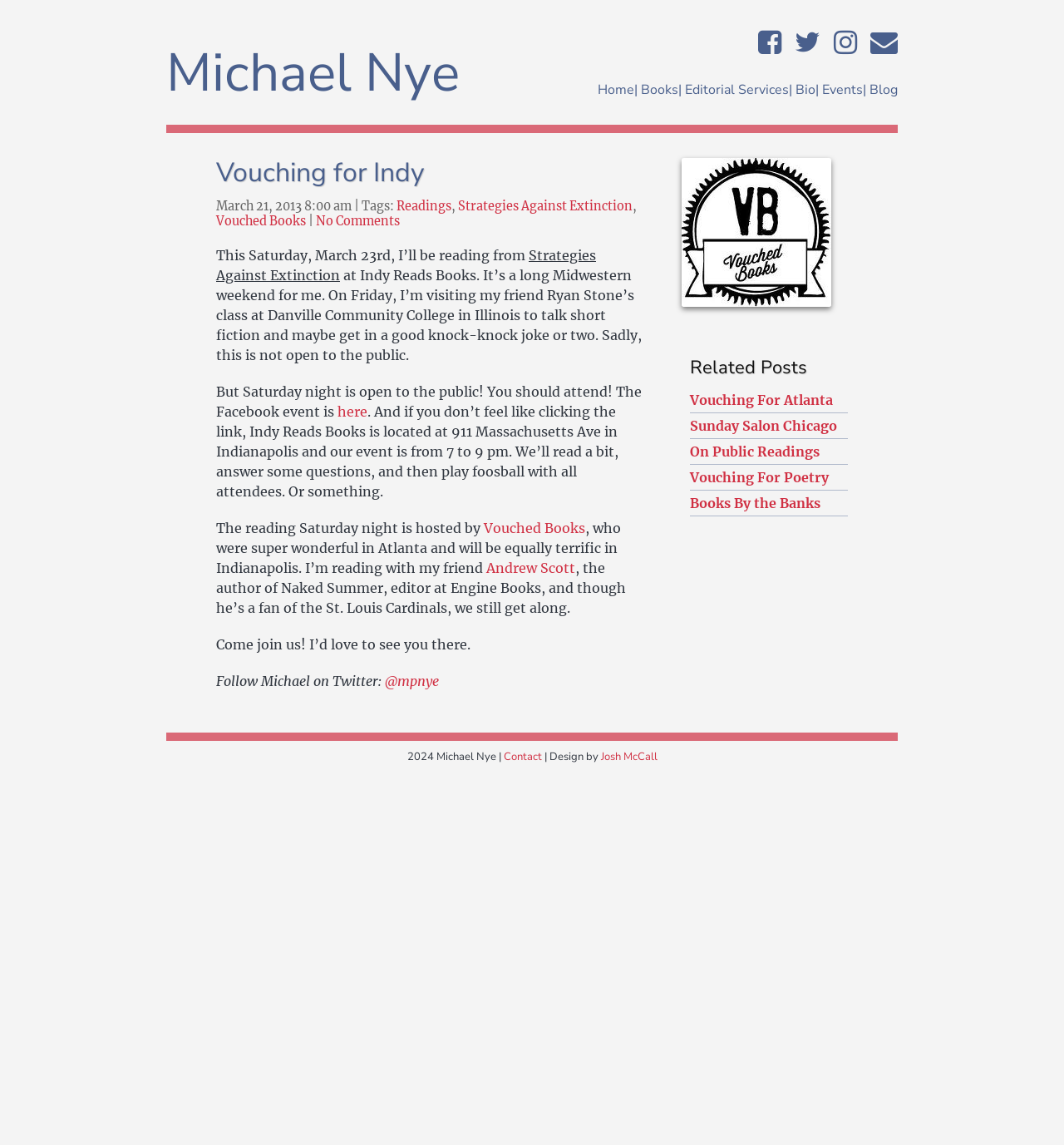Find the bounding box coordinates of the element to click in order to complete the given instruction: "Click on the Facebook link."

[0.712, 0.023, 0.734, 0.056]